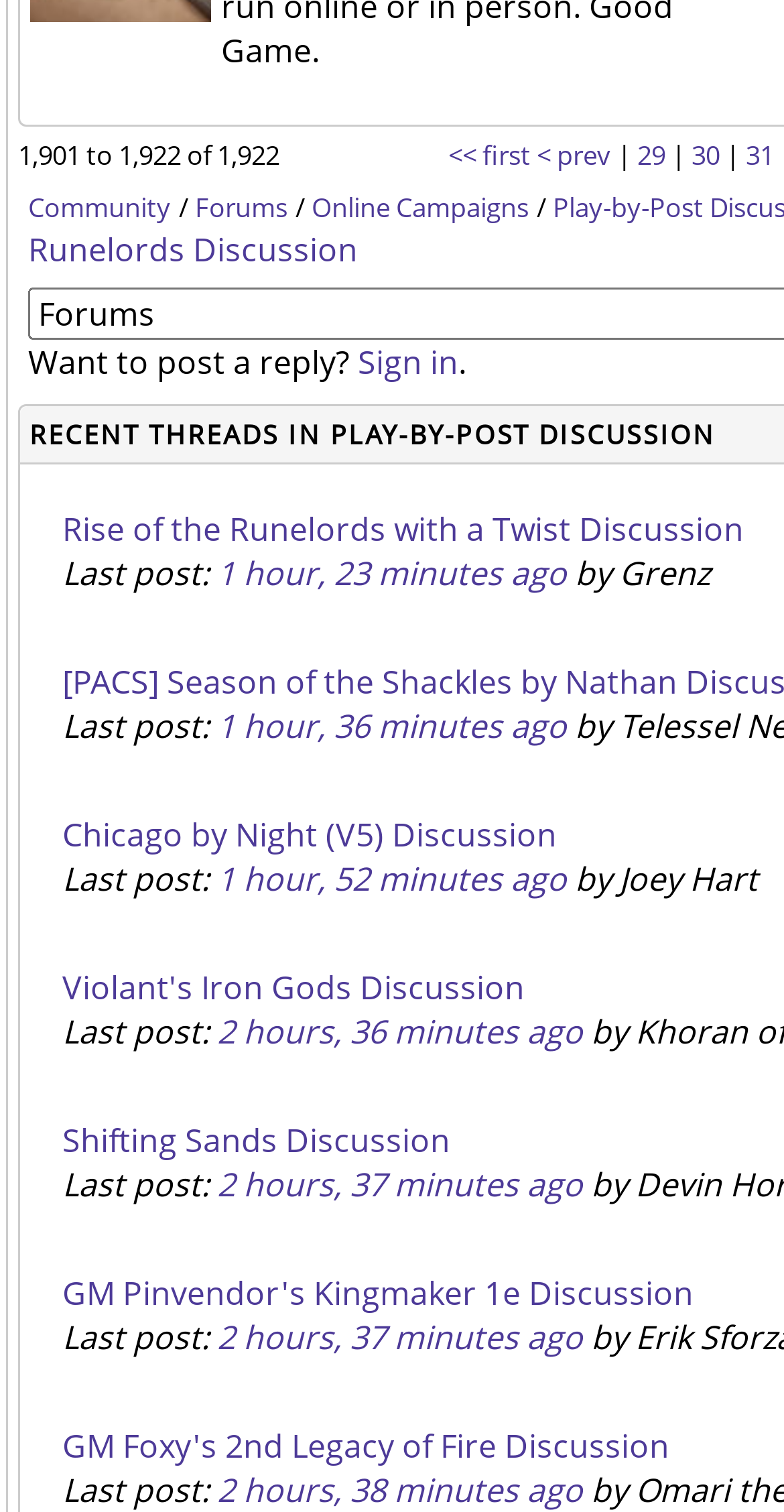Reply to the question with a single word or phrase:
What is the function of the '<< first' and '< prev' links?

Pagination